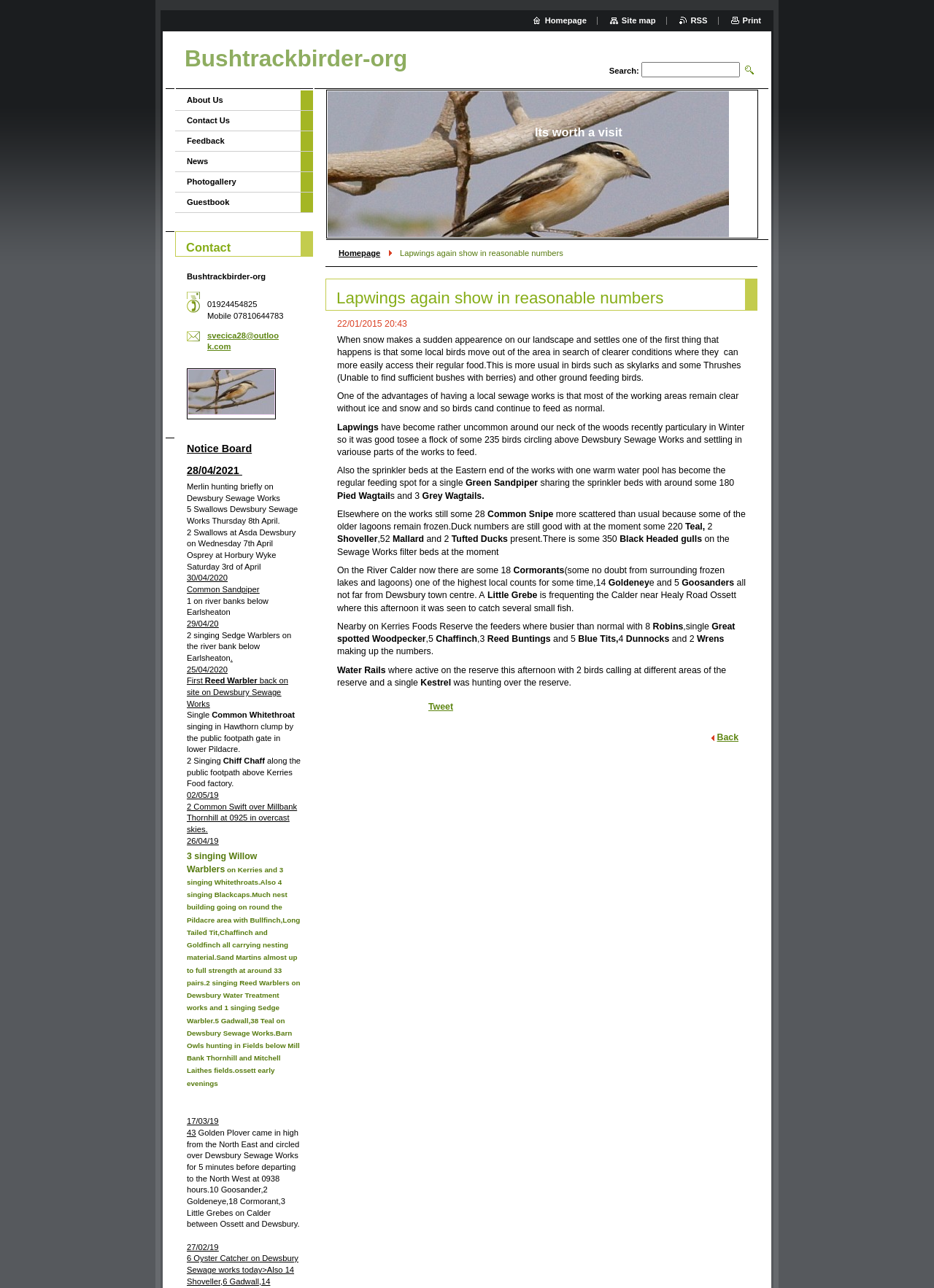Look at the image and answer the question in detail:
What is the date of the blog post?

The date of the blog post can be found in the article section, where it is written as '22/01/2015 20:43'. This indicates that the blog post was published on January 22, 2015, at 20:43.